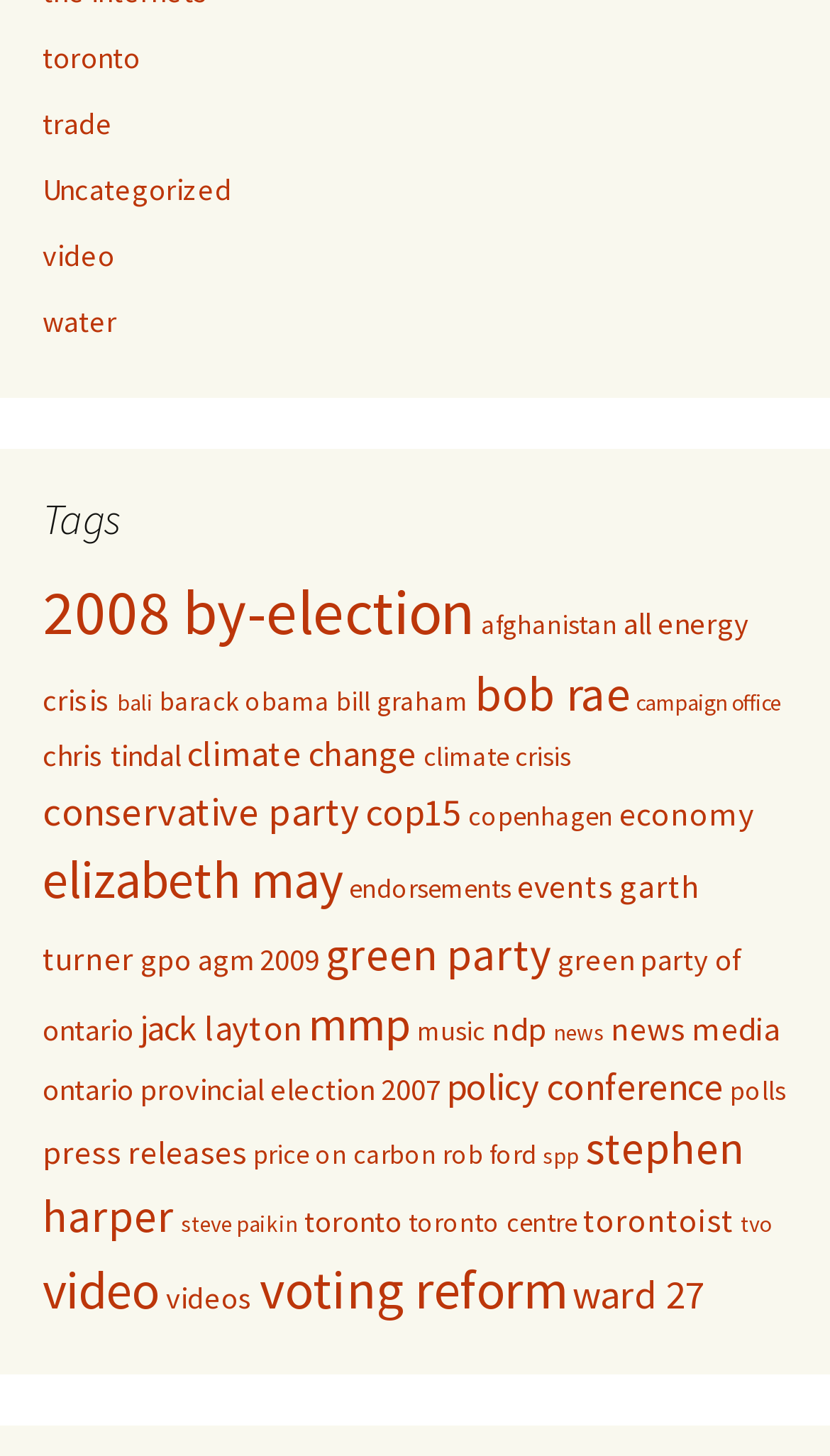How many topics are related to 'toronto' on this webpage?
Please respond to the question thoroughly and include all relevant details.

I found three links related to 'toronto': 'toronto', 'toronto centre', and 'torontoist', indicating that there are three topics related to 'toronto' on this webpage.